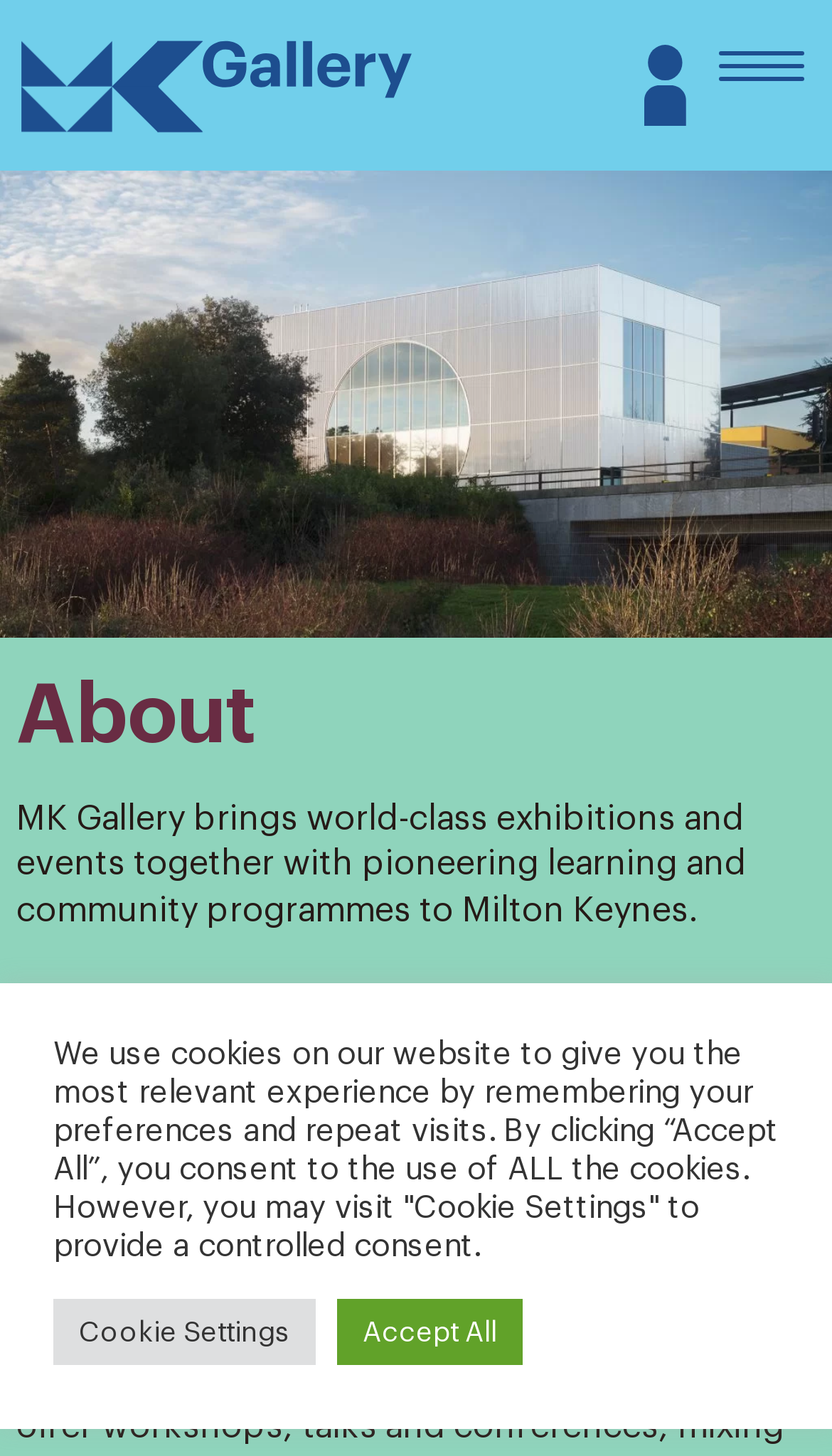Provide a short answer to the following question with just one word or phrase: What year did the gallery launch?

2019